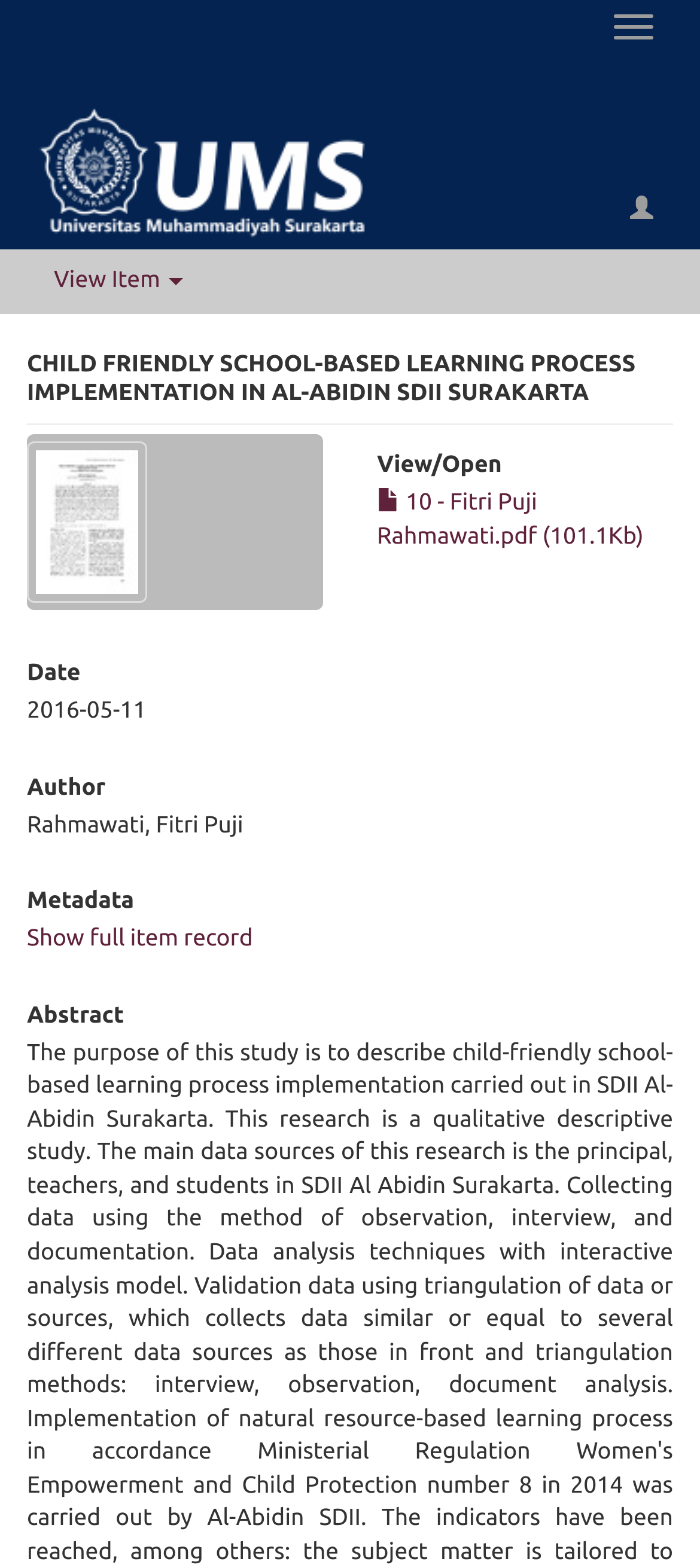Answer the following query with a single word or phrase:
Who is the author of the item?

Rahmawati, Fitri Puji